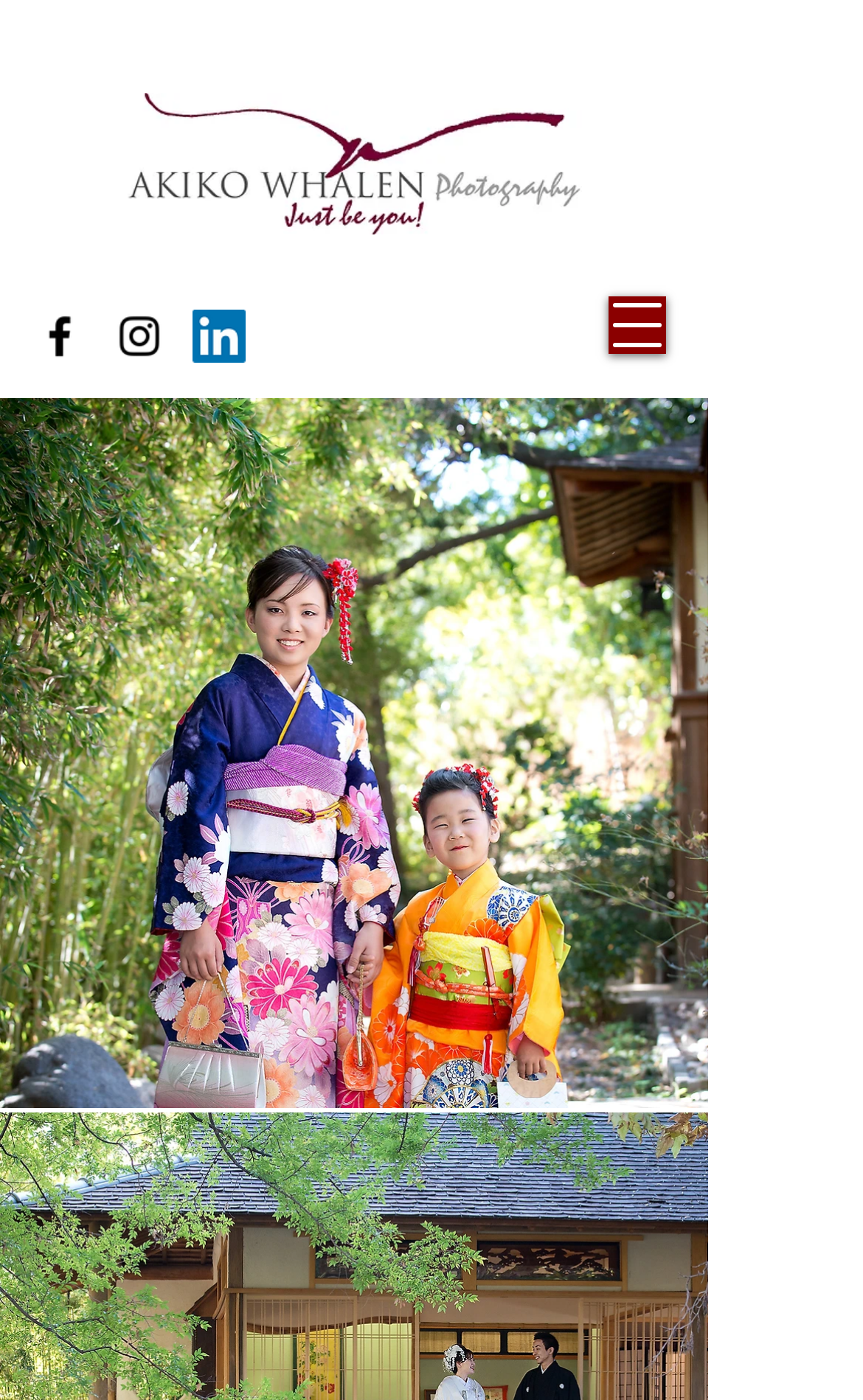Based on the element description: "aria-label="Shichigosan, Sevenfivethree, Shichigosanphotography"", identify the bounding box coordinates for this UI element. The coordinates must be four float numbers between 0 and 1, listed as [left, top, right, bottom].

[0.0, 0.284, 0.822, 0.791]